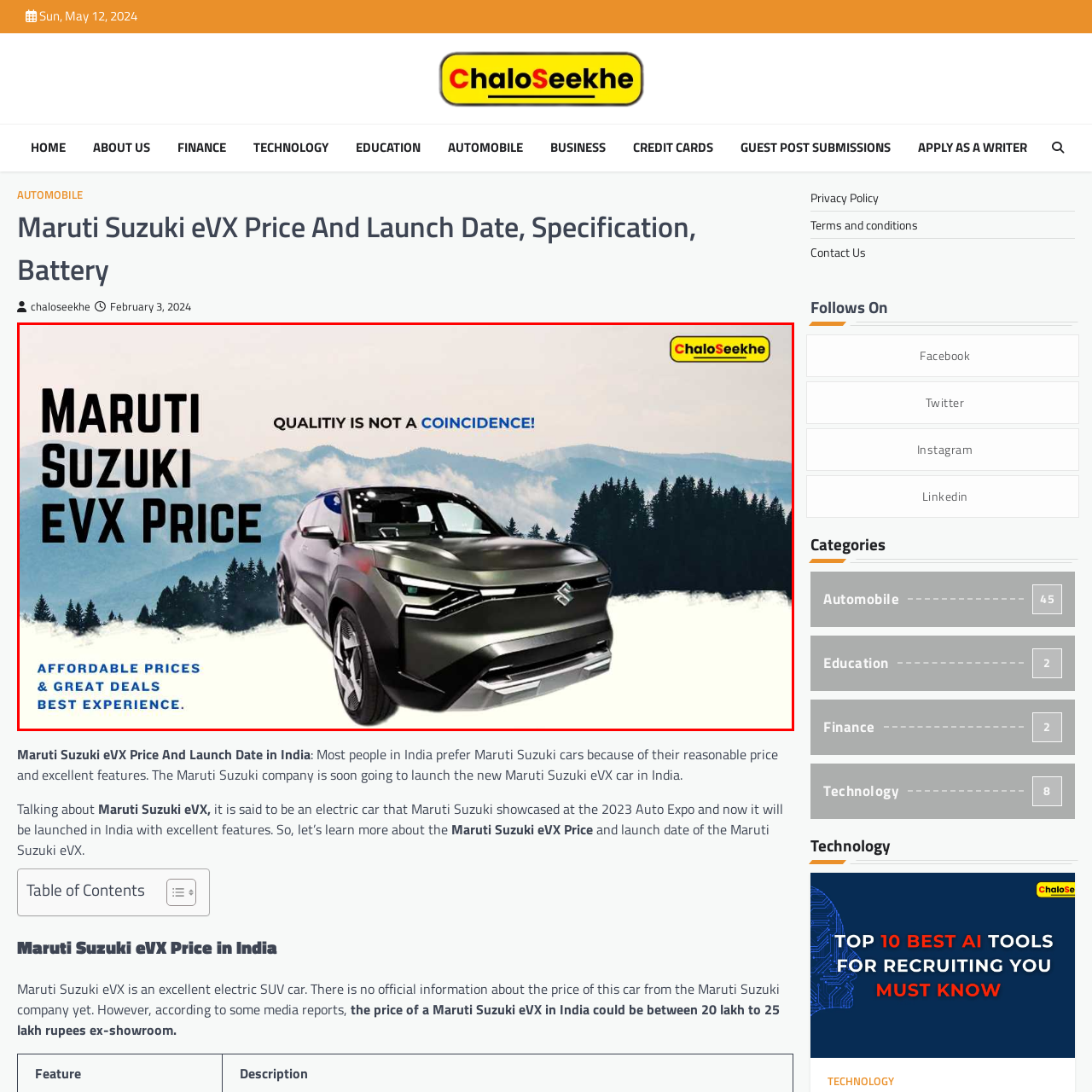Observe the content inside the red rectangle and respond to the question with one word or phrase: 
What is the background of the image?

Mountainous landscape